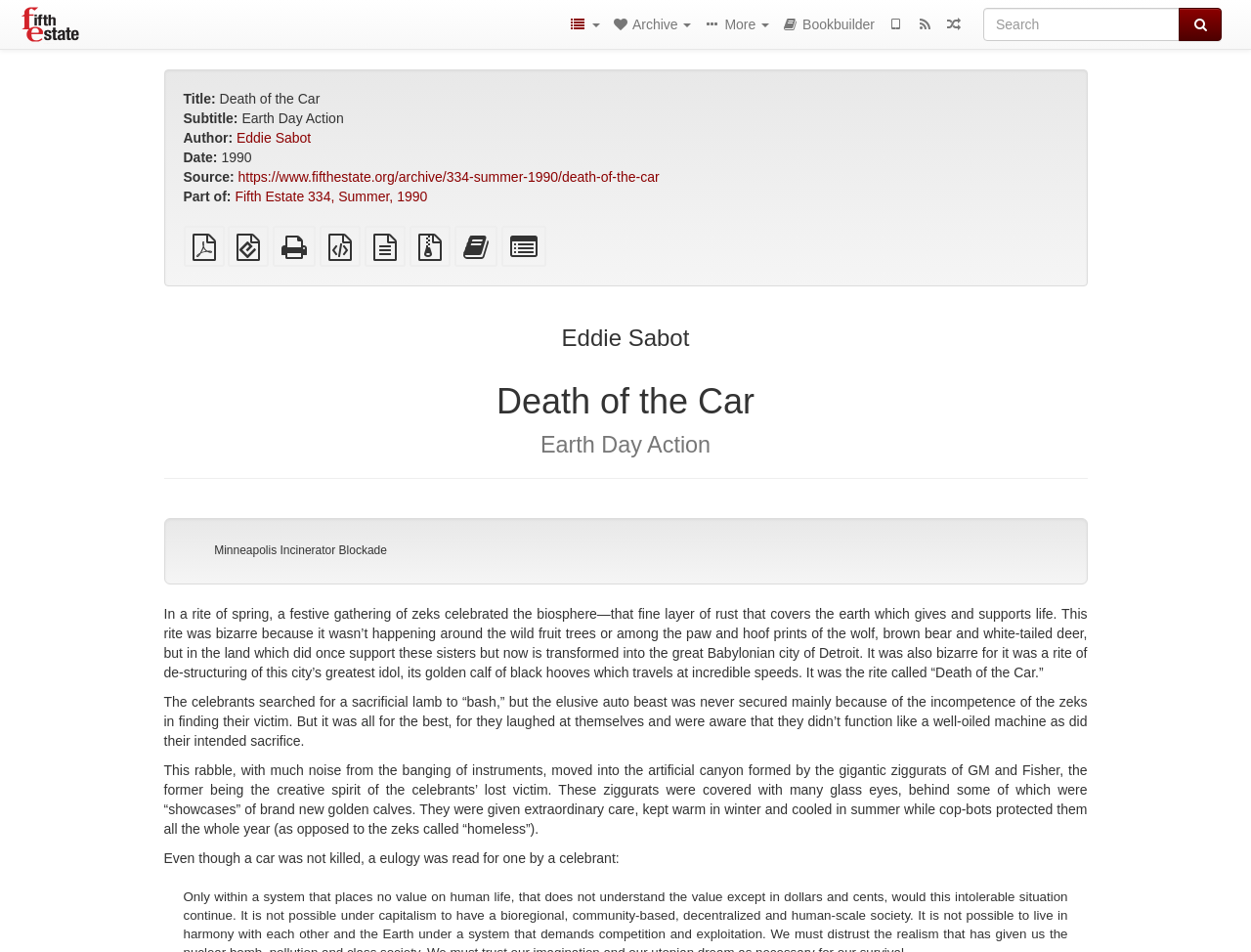What is the date of the article?
Using the screenshot, give a one-word or short phrase answer.

1990